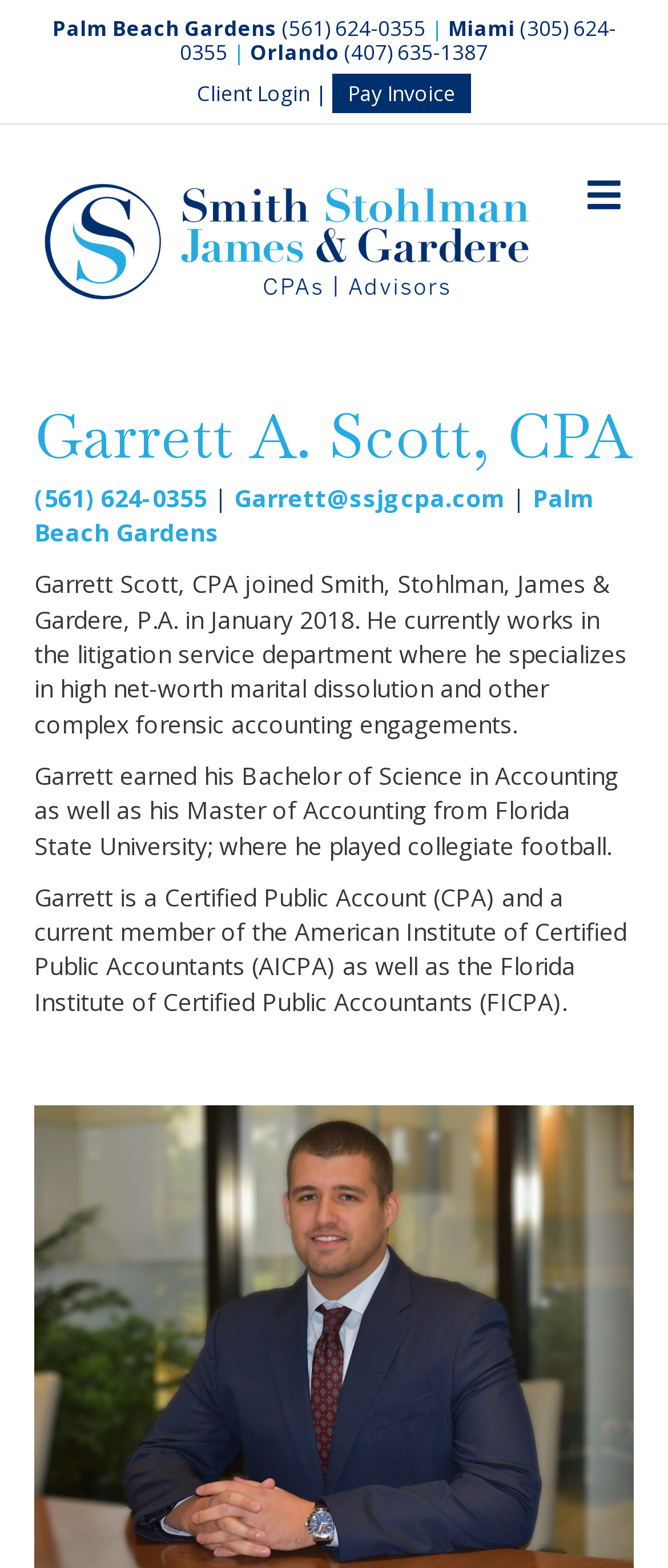Determine the bounding box coordinates of the region to click in order to accomplish the following instruction: "Send an email to Garrett@ssjgcpa.com". Provide the coordinates as four float numbers between 0 and 1, specifically [left, top, right, bottom].

[0.351, 0.307, 0.756, 0.328]